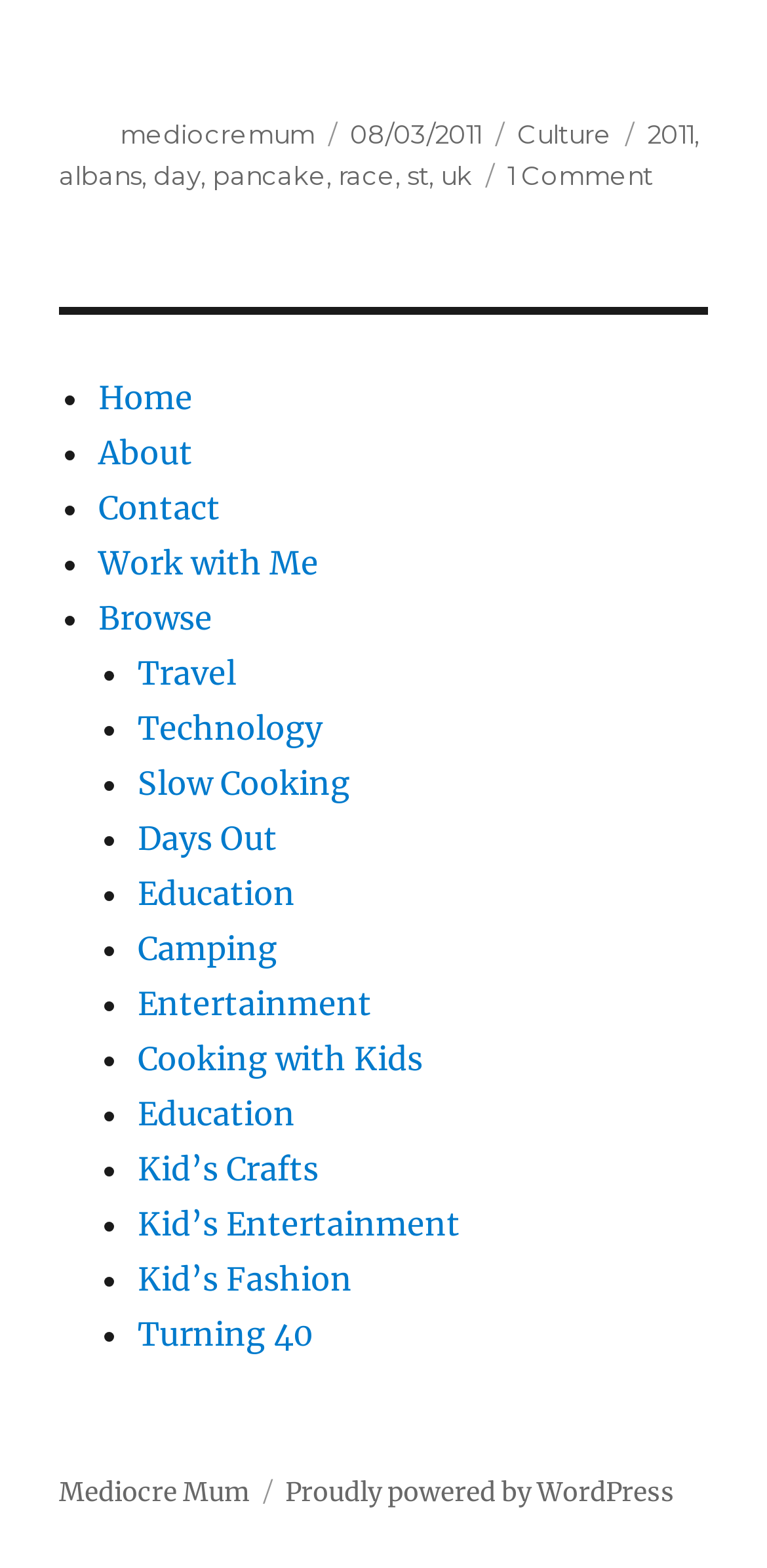Find the bounding box coordinates of the area that needs to be clicked in order to achieve the following instruction: "Visit the 'Mediocre Mum' website". The coordinates should be specified as four float numbers between 0 and 1, i.e., [left, top, right, bottom].

[0.077, 0.941, 0.326, 0.963]